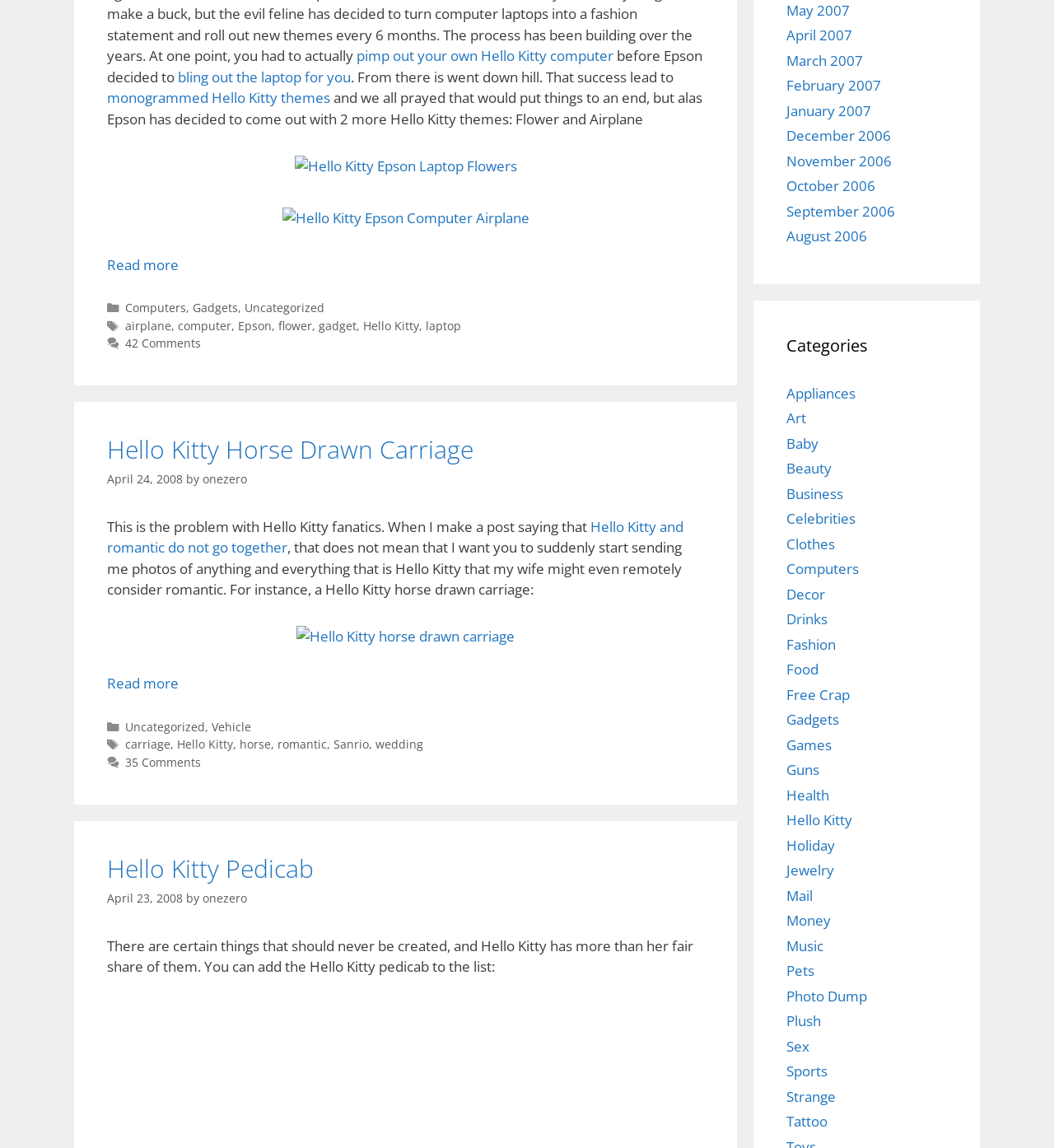Determine the bounding box coordinates for the area that needs to be clicked to fulfill this task: "go to the category of Computers". The coordinates must be given as four float numbers between 0 and 1, i.e., [left, top, right, bottom].

[0.118, 0.261, 0.176, 0.275]